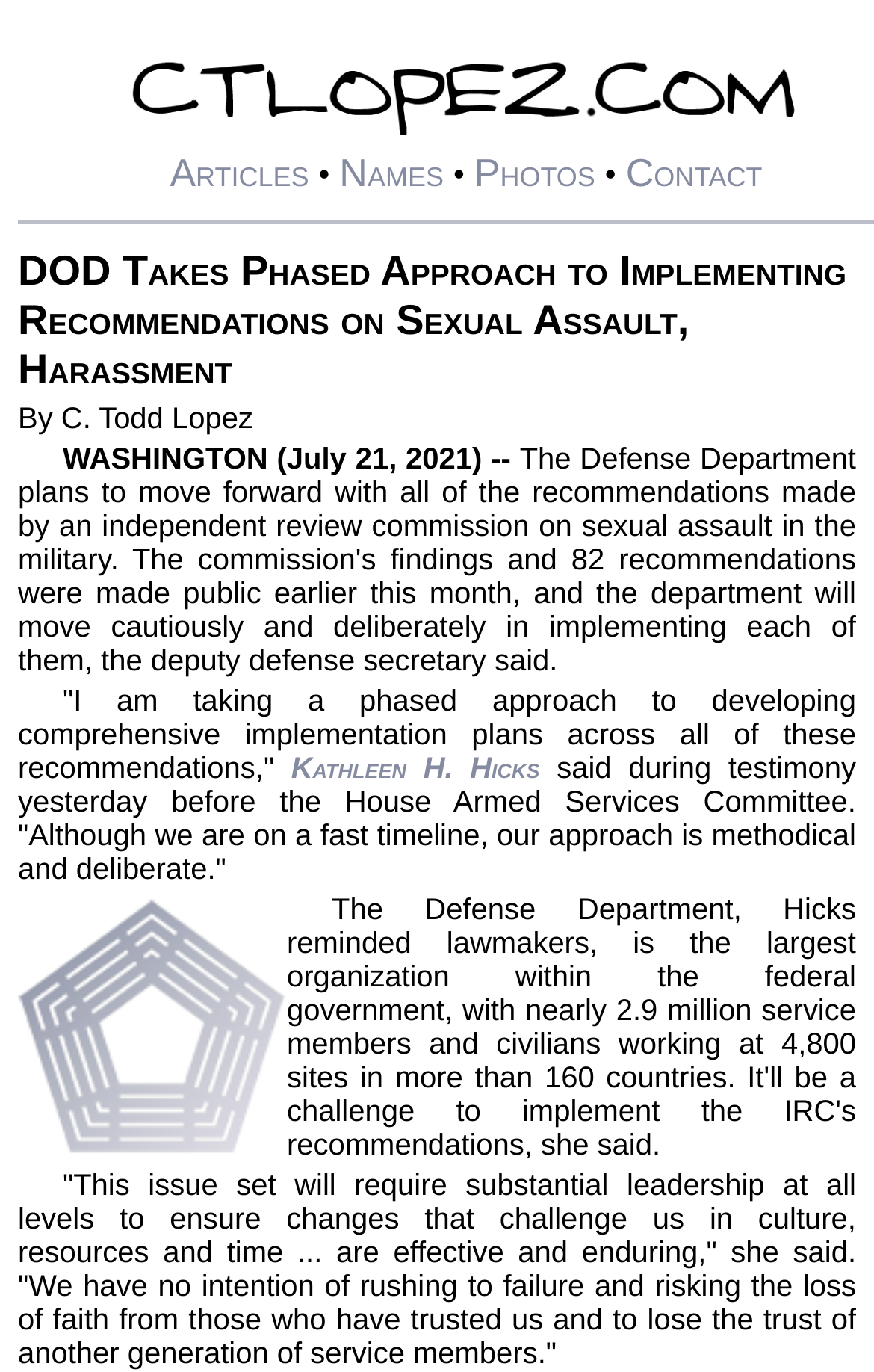Using the provided element description, identify the bounding box coordinates as (top-left x, top-left y, bottom-right x, bottom-right y). Ensure all values are between 0 and 1. Description: Contact

[0.716, 0.109, 0.872, 0.141]